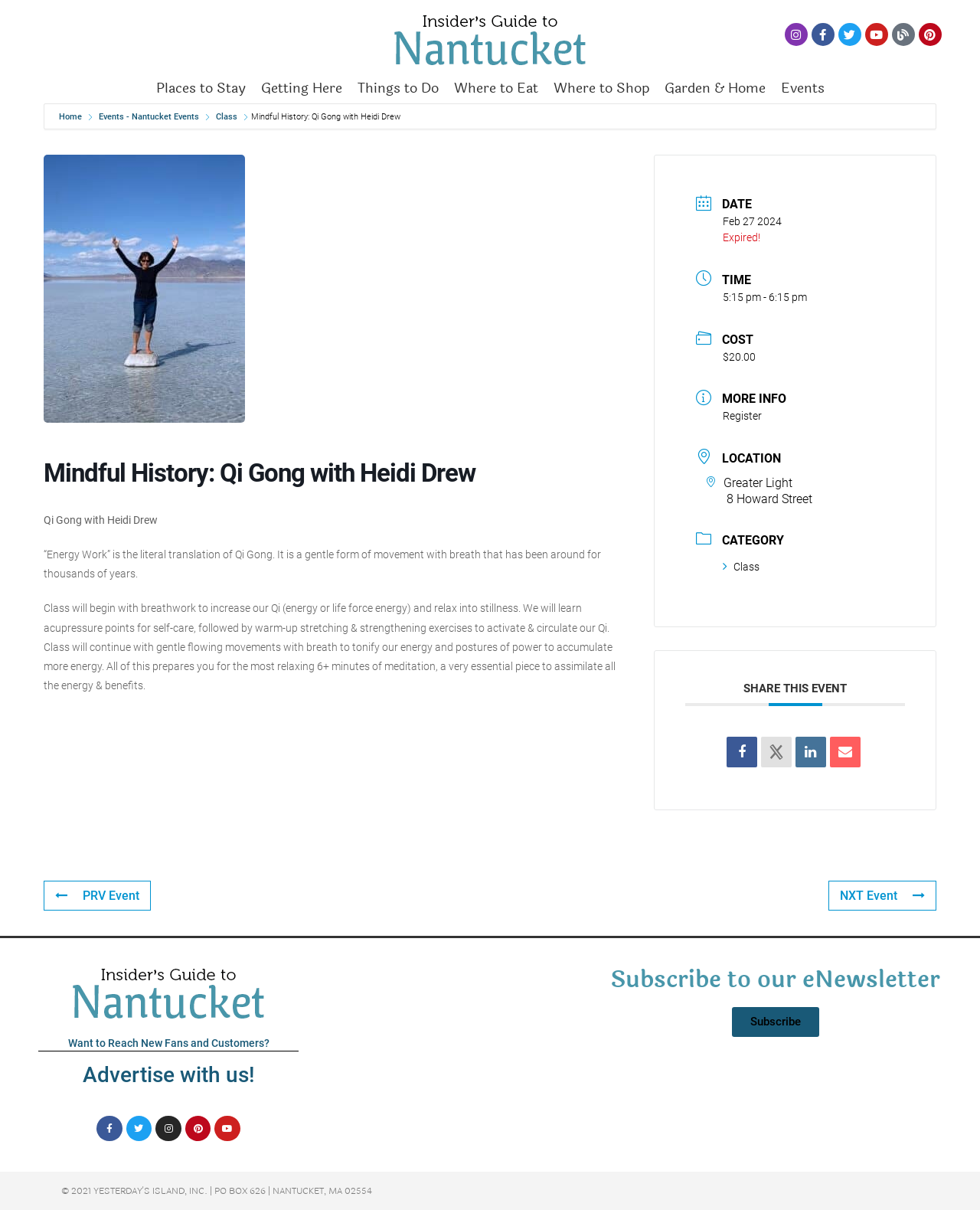What is the name of the Qi Gong class? Based on the screenshot, please respond with a single word or phrase.

Mindful History: Qi Gong with Heidi Drew